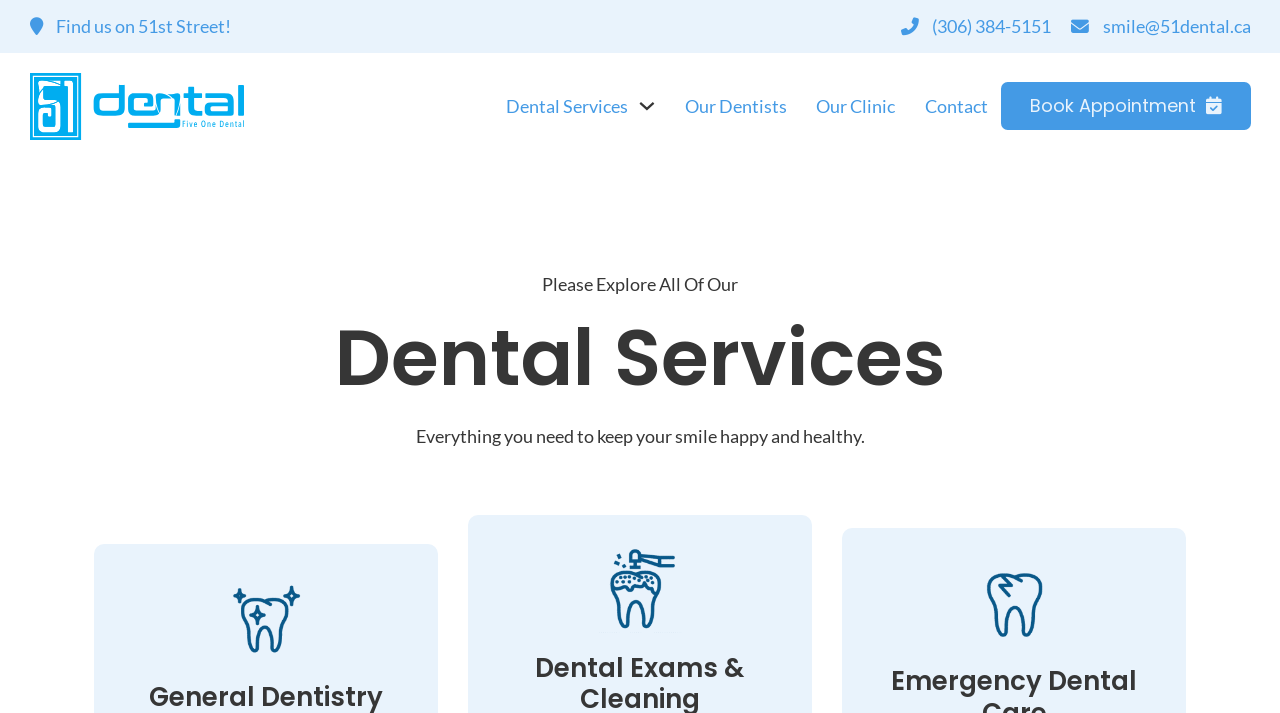Please find the bounding box for the following UI element description. Provide the coordinates in (top-left x, top-left y, bottom-right x, bottom-right y) format, with values between 0 and 1: smile@51dental.ca

[0.837, 0.018, 0.977, 0.056]